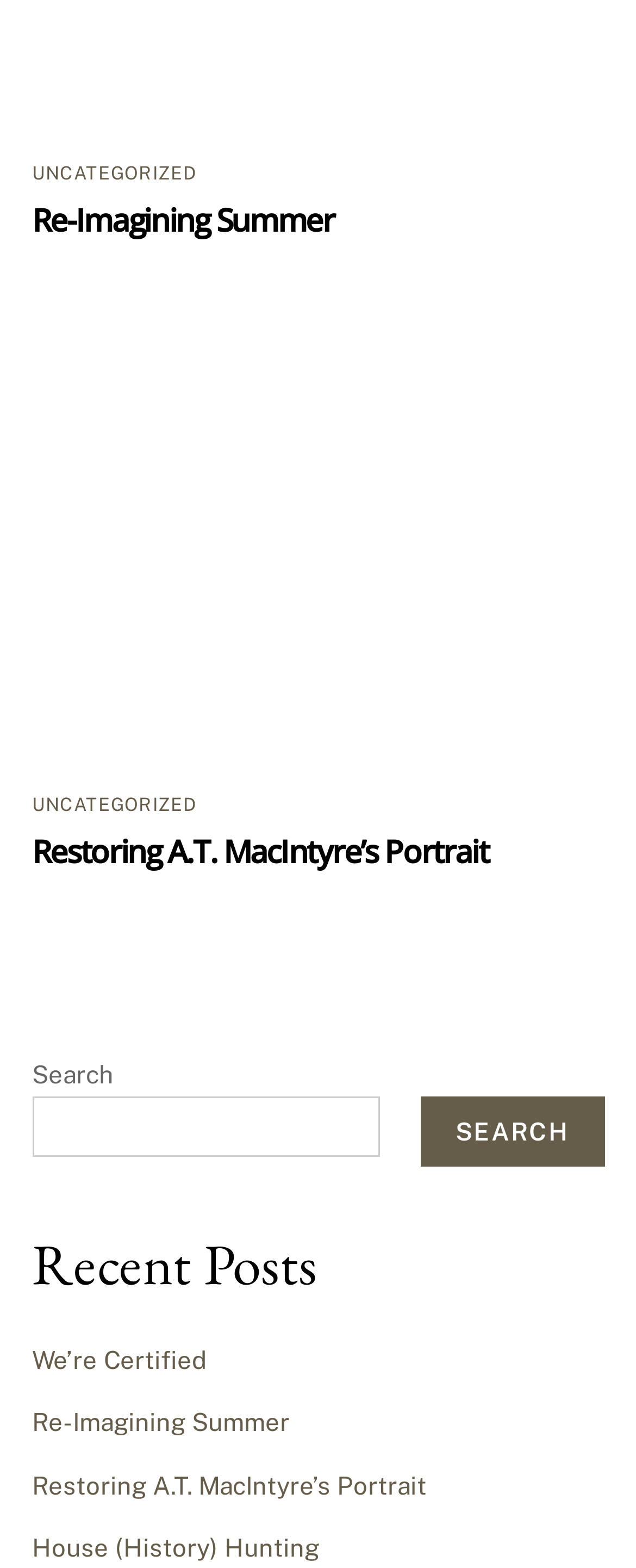Can you provide the bounding box coordinates for the element that should be clicked to implement the instruction: "Refresh the page"?

None